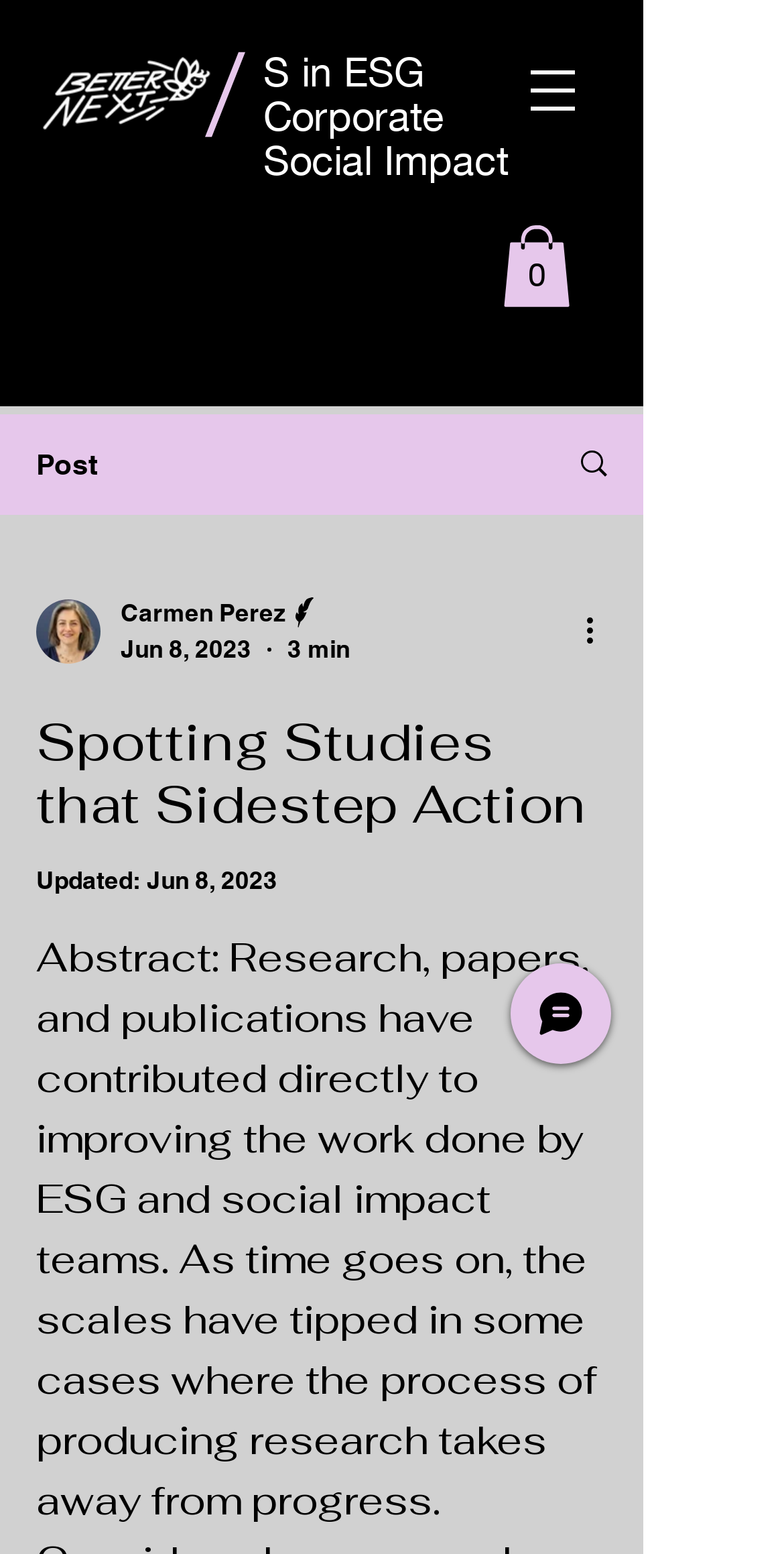Predict the bounding box of the UI element that fits this description: "Search".

[0.695, 0.267, 0.818, 0.33]